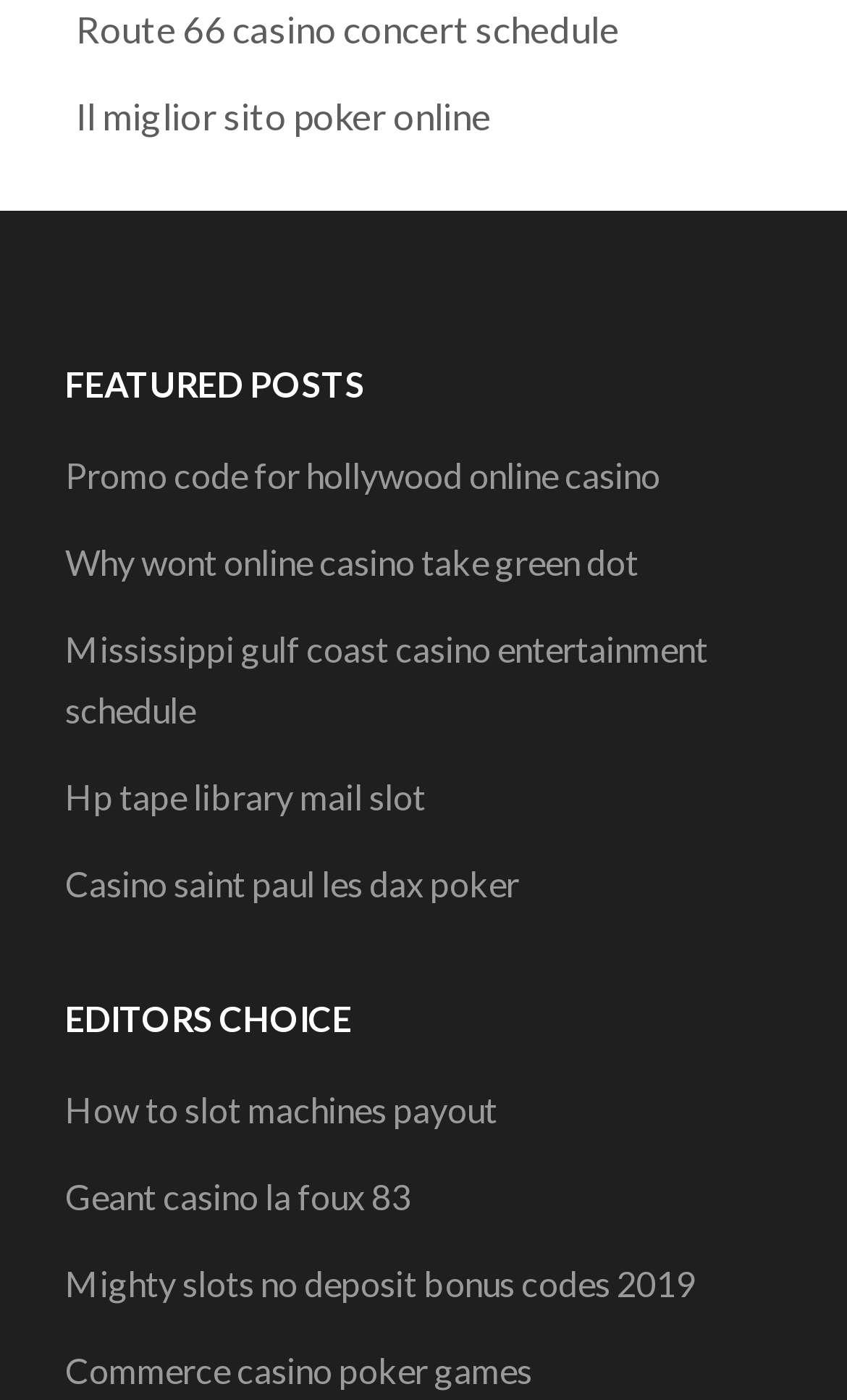Locate the bounding box coordinates of the segment that needs to be clicked to meet this instruction: "Read FEATURED POSTS".

[0.077, 0.24, 0.923, 0.309]